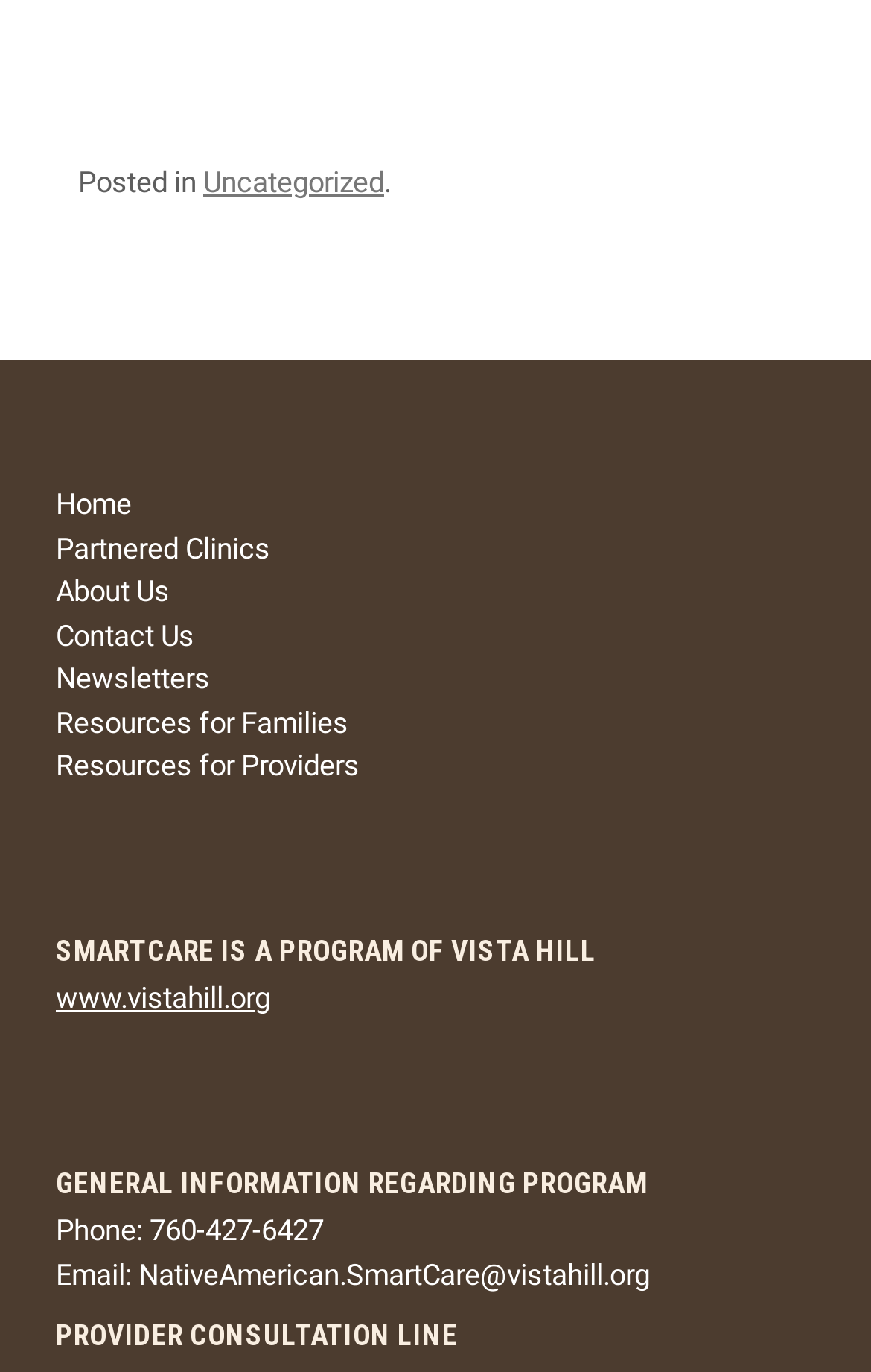Ascertain the bounding box coordinates for the UI element detailed here: "Resources for Providers". The coordinates should be provided as [left, top, right, bottom] with each value being a float between 0 and 1.

[0.064, 0.546, 0.413, 0.571]